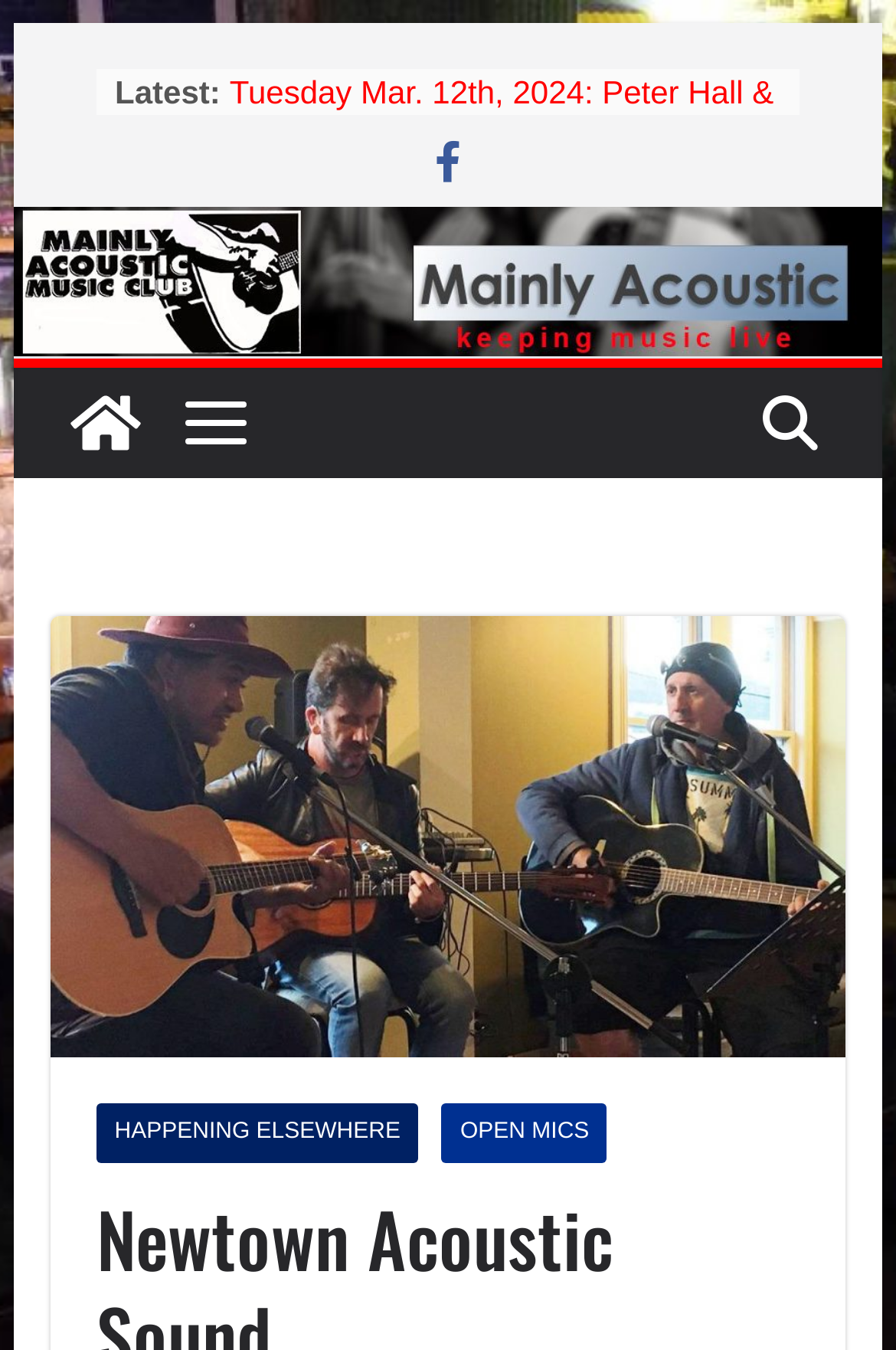Create a detailed summary of all the visual and textual information on the webpage.

This webpage is about the Newtown Acoustic Sound, a music club focused on acoustic music, particularly singer-songwriter type of sound. At the top left, there is a link to skip to the content. Below it, there is a section labeled "Latest:" which lists upcoming music events. The list consists of four events, each represented by a bullet point and a link to the event details. The events are listed in a vertical column, with the most recent event at the top. The events are scheduled for different dates in 2024, including March 12th, February 13th, June 4th, and May 14th.

To the right of the "Latest:" section, there is a link to the "Mainly Acoustic Music Club, Upper Hutt" with an accompanying image. Below this link, there are two more images, one of which is a smaller version of the previous image. 

At the bottom of the page, there are three main sections. On the left, there is a link to "Newtown Acoustic" with a large image. In the middle, there are two links, "HAPPENING ELSEWHERE" and "OPEN MICS", which are positioned side by side.